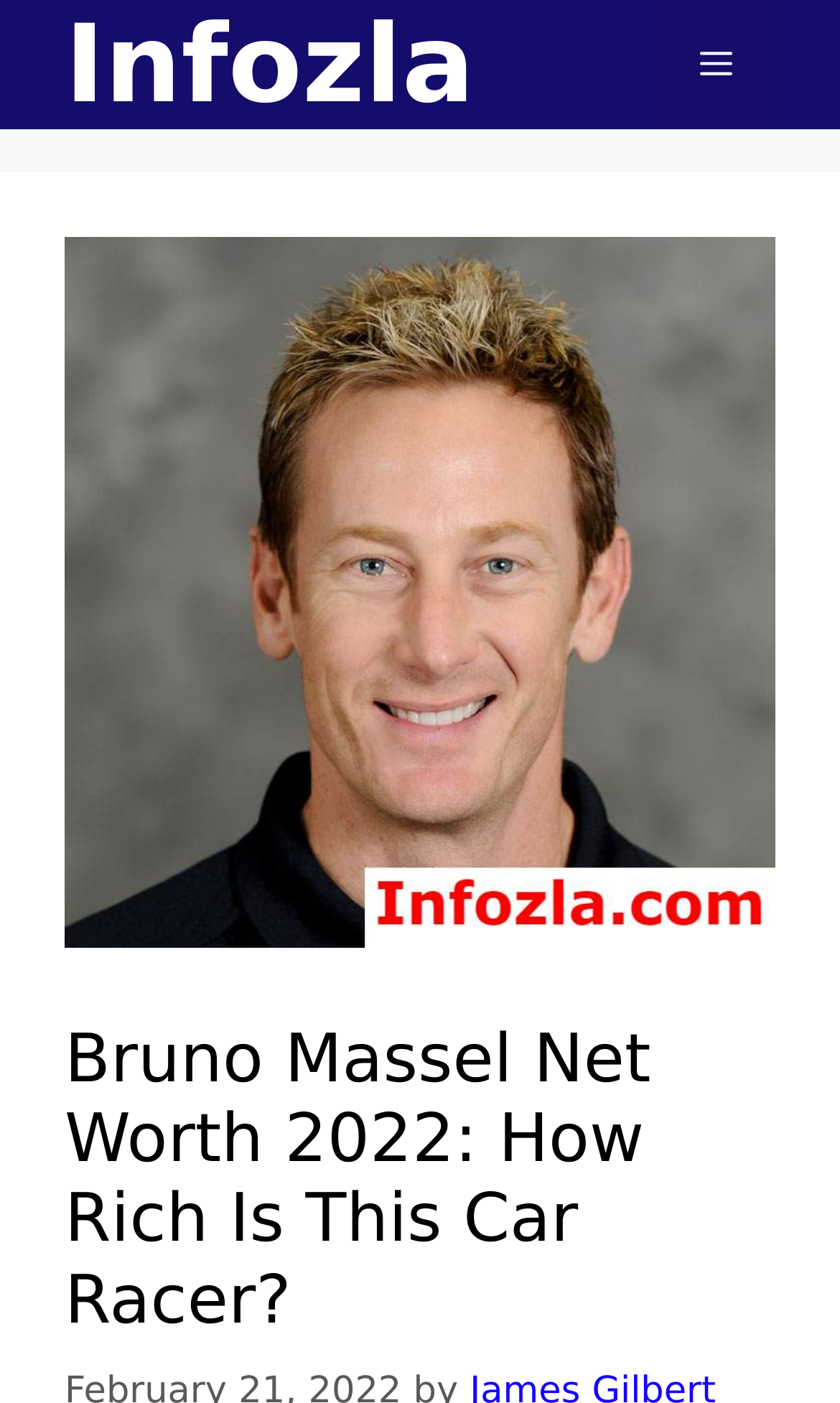Extract the main headline from the webpage and generate its text.

Bruno Massel Net Worth 2022: How Rich Is This Car Racer?